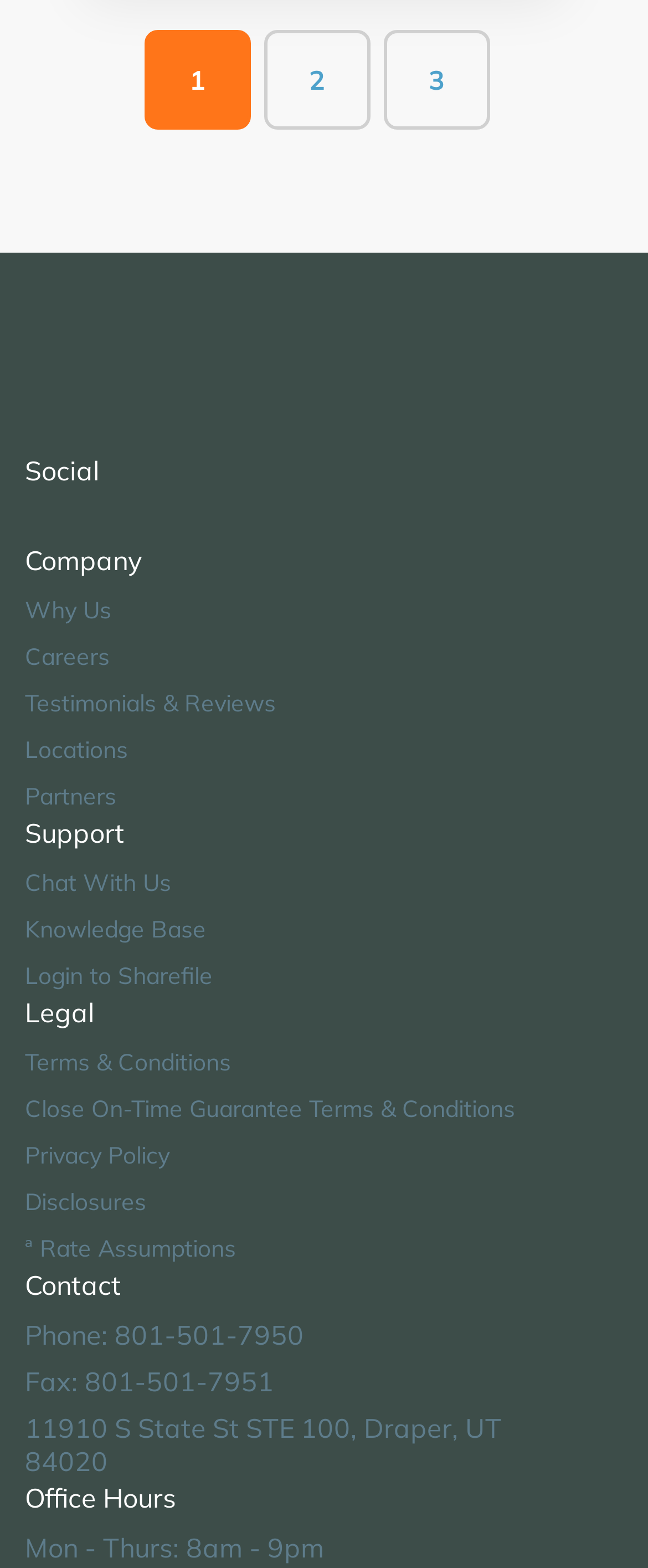Locate the bounding box coordinates of the item that should be clicked to fulfill the instruction: "Visit the 'City Creek Mortgage' website".

[0.038, 0.22, 0.326, 0.241]